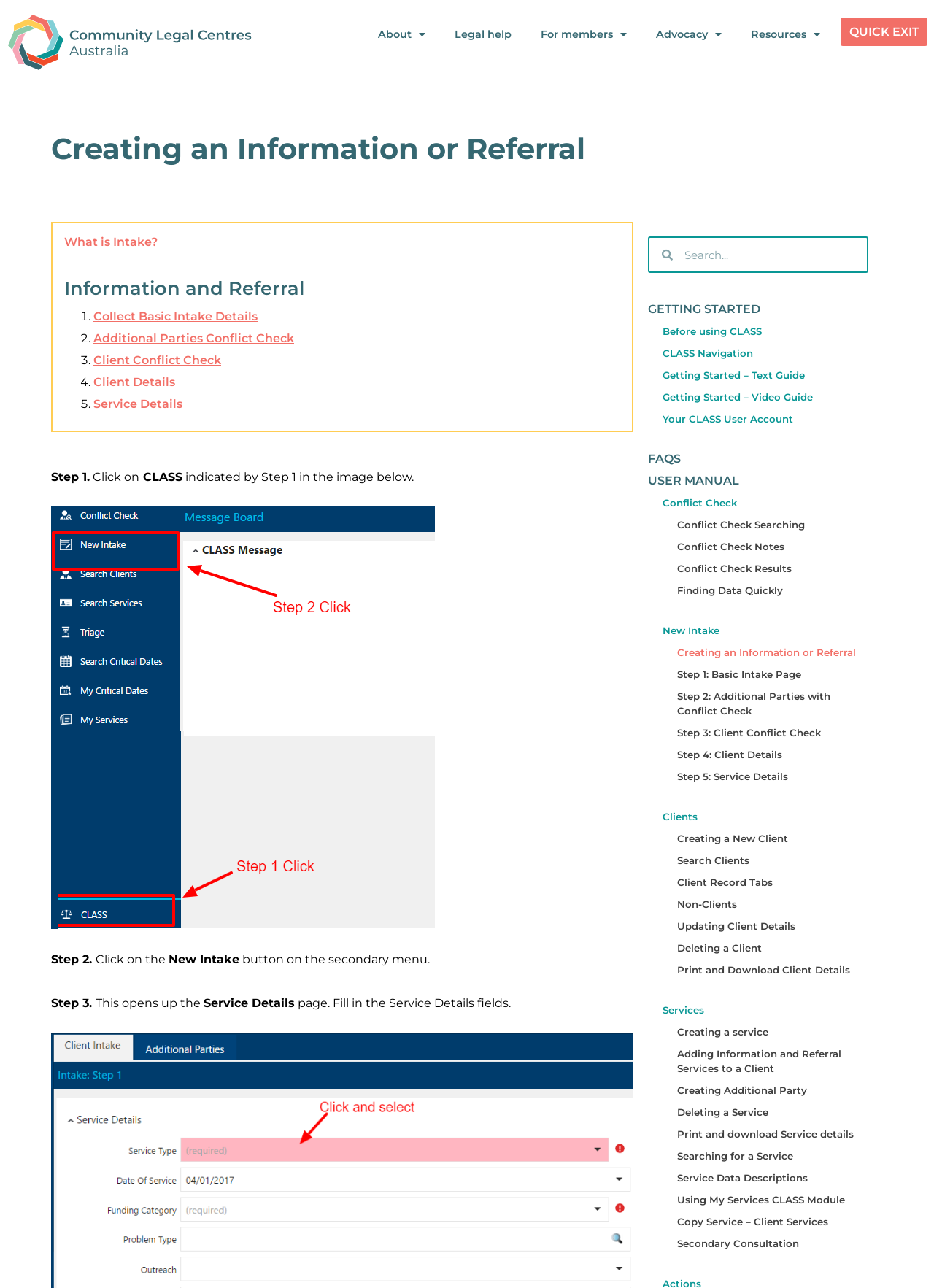Answer succinctly with a single word or phrase:
How many steps are involved in creating an information or referral?

5